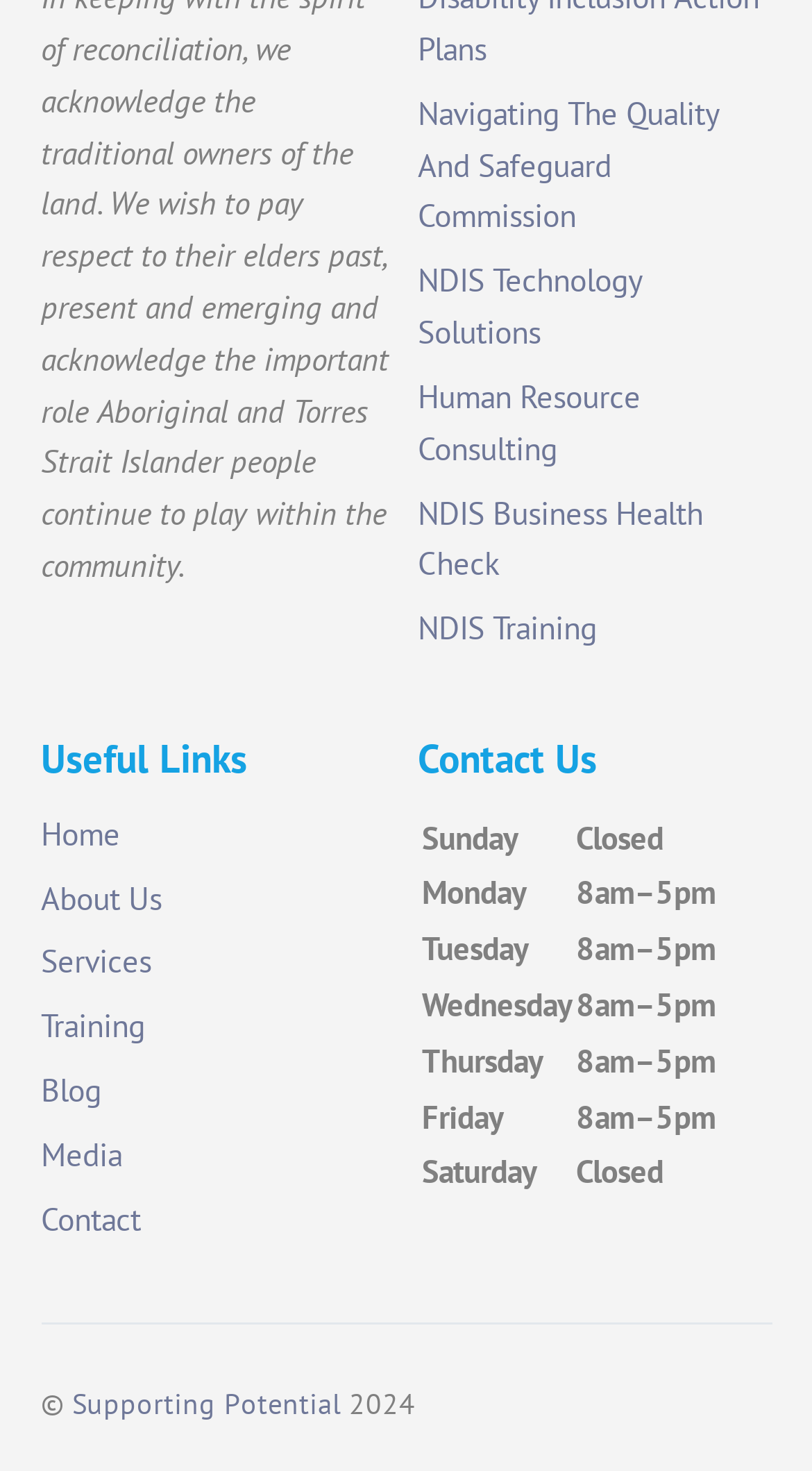Kindly provide the bounding box coordinates of the section you need to click on to fulfill the given instruction: "Go to About Us".

[0.05, 0.597, 0.199, 0.624]